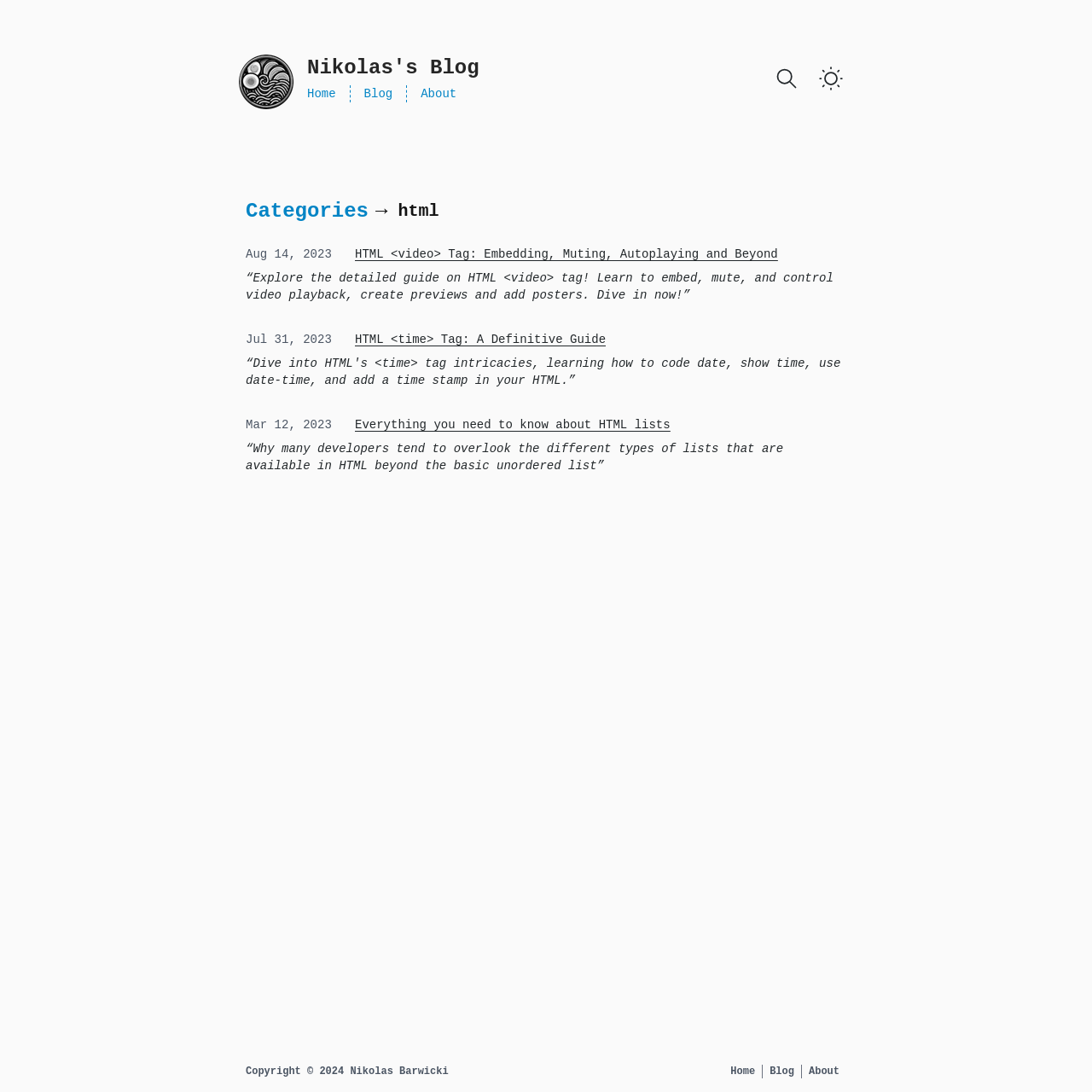Determine the bounding box coordinates for the UI element described. Format the coordinates as (top-left x, top-left y, bottom-right x, bottom-right y) and ensure all values are between 0 and 1. Element description: Claw Inspector Gadget

None